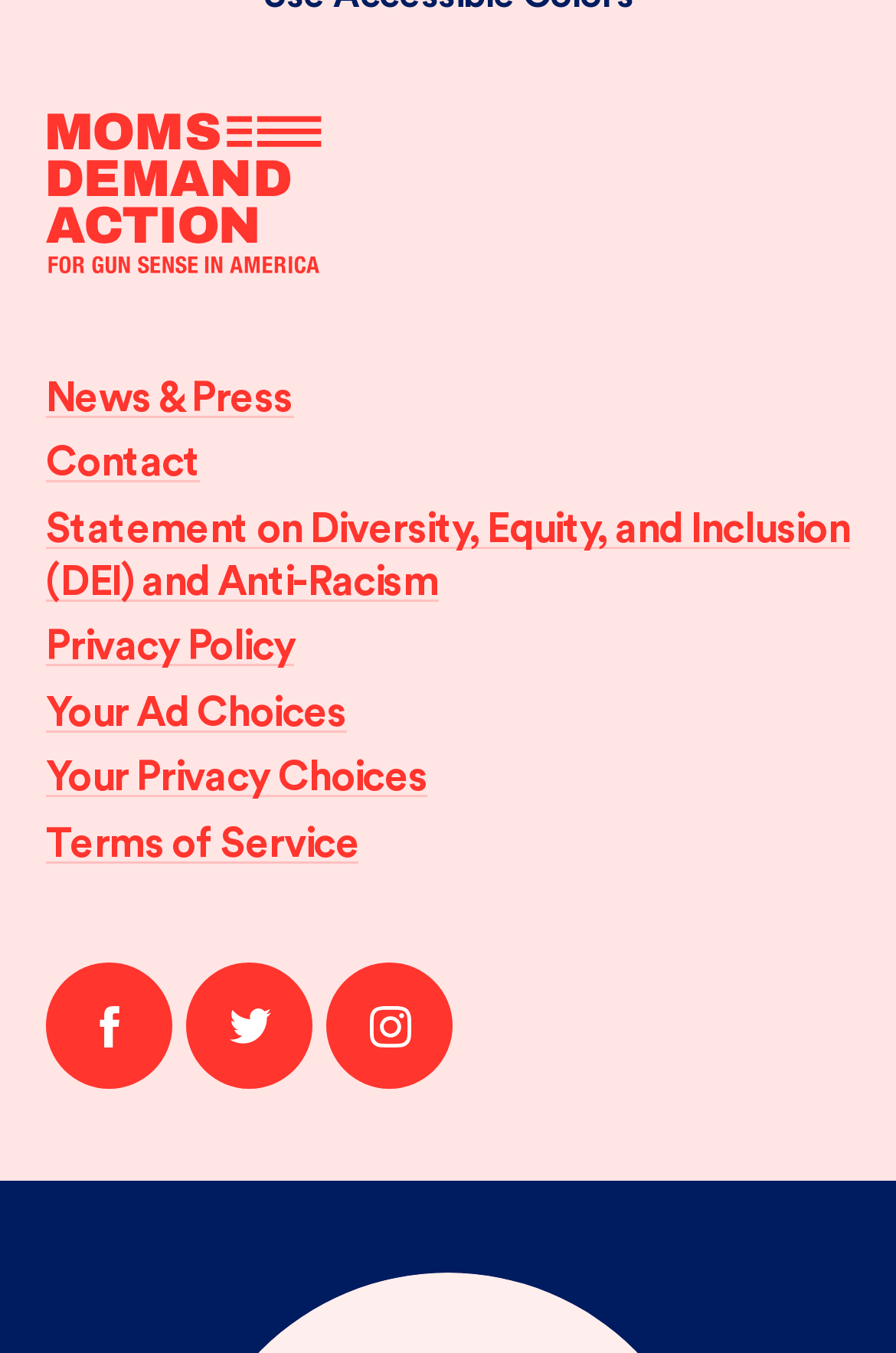Locate the bounding box coordinates of the segment that needs to be clicked to meet this instruction: "View Terms of Service".

[0.051, 0.607, 0.401, 0.638]